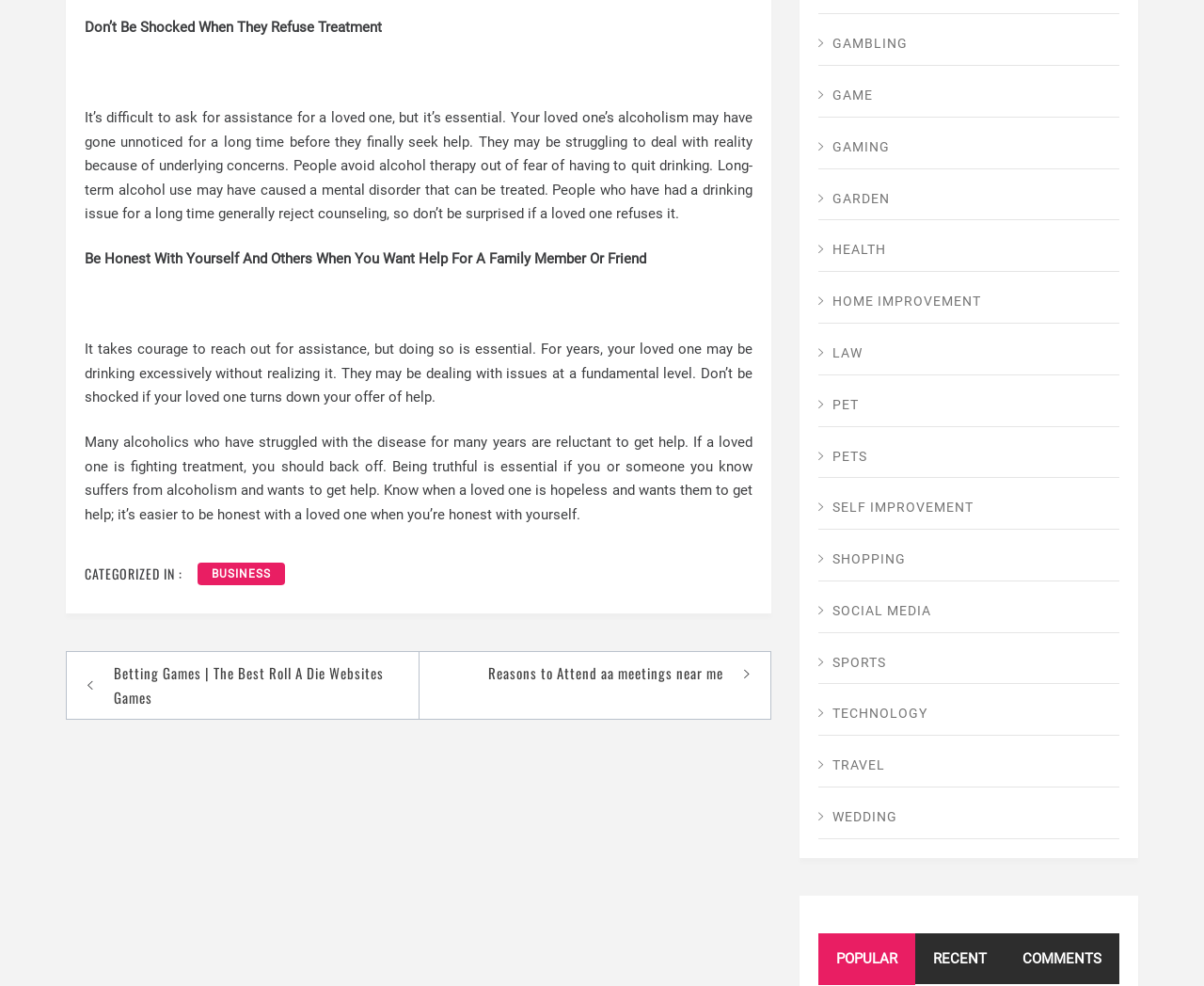Bounding box coordinates are specified in the format (top-left x, top-left y, bottom-right x, bottom-right y). All values are floating point numbers bounded between 0 and 1. Please provide the bounding box coordinate of the region this sentence describes: Keep up to Date

None